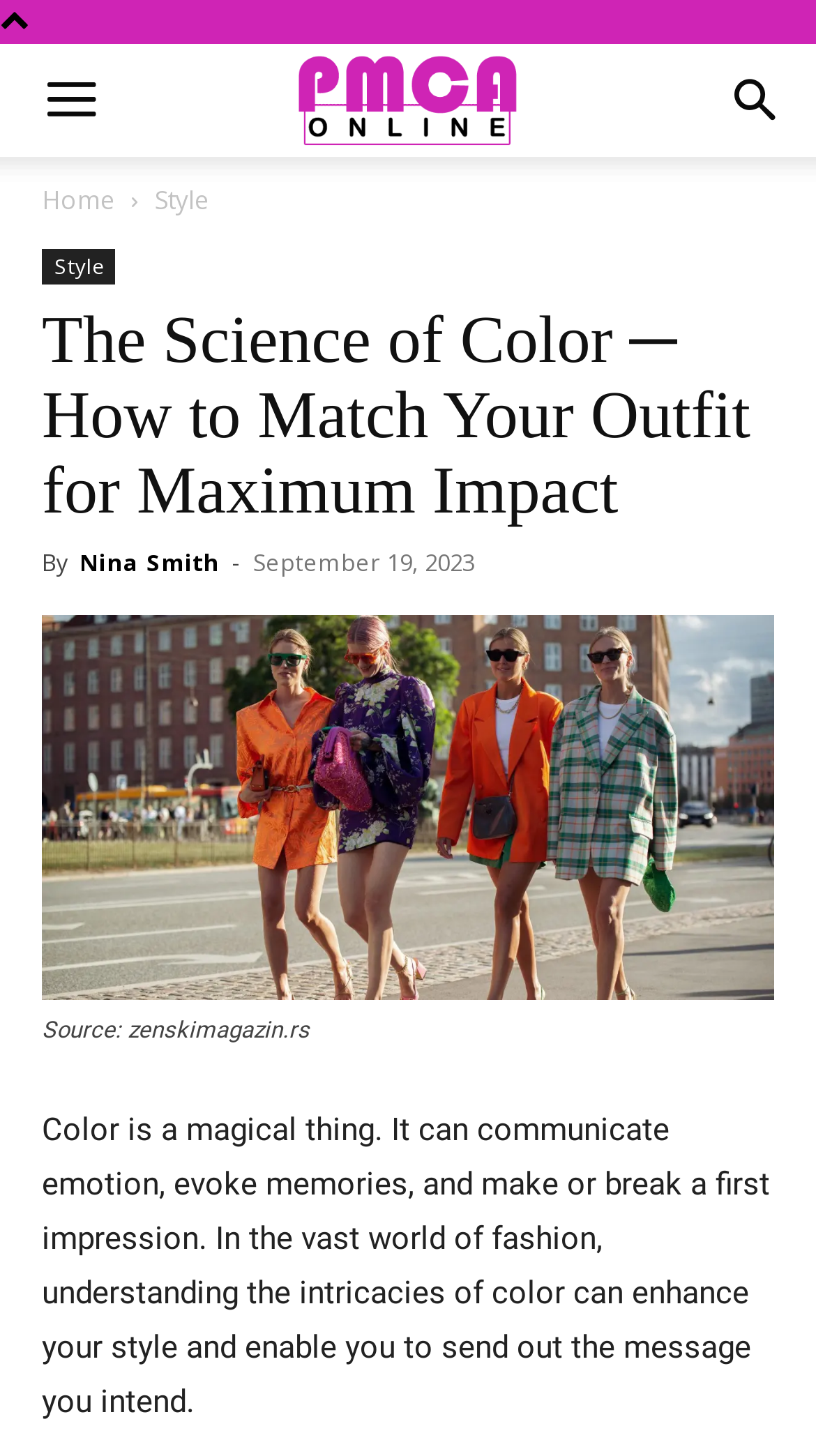Can you look at the image and give a comprehensive answer to the question:
What is the source of the image?

I found the source of the image by looking at the figcaption element, which is used to provide a description of an image, and found the text 'Source: zenskimagazin.rs'.